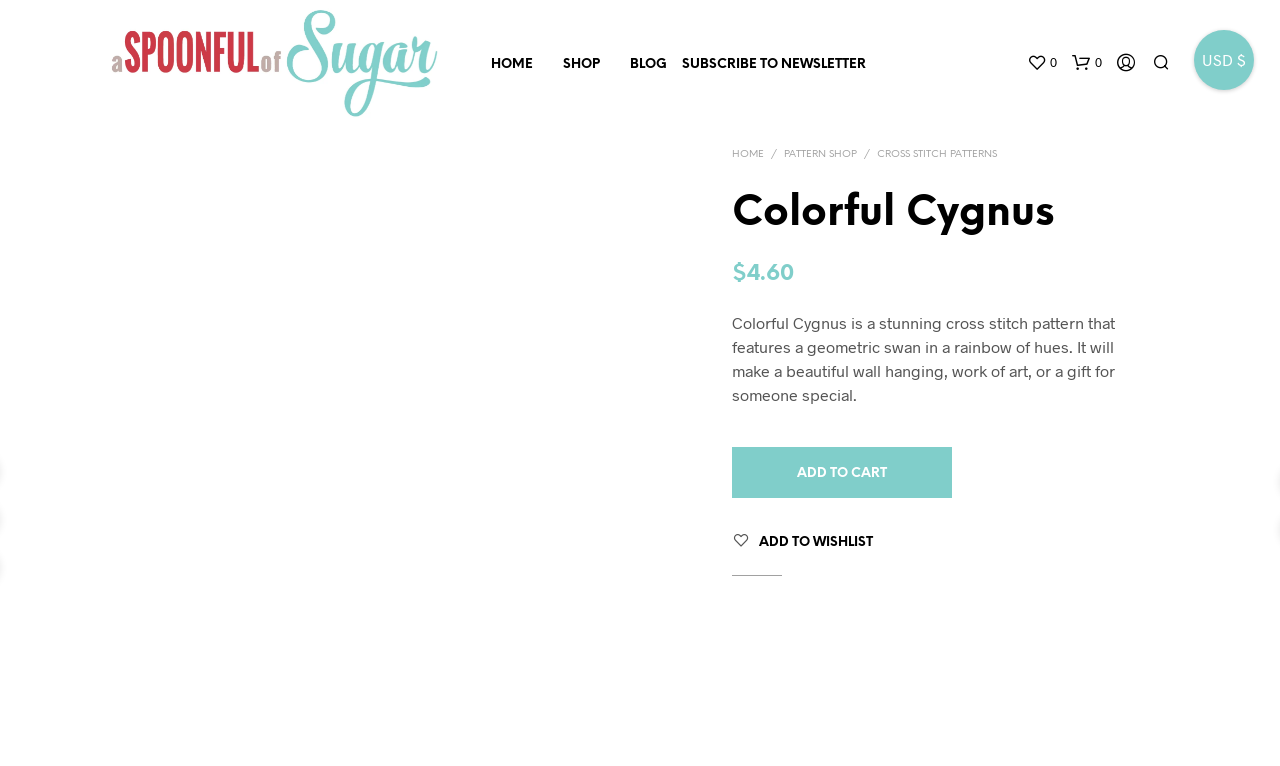Identify the bounding box coordinates of the element that should be clicked to fulfill this task: "subscribe to newsletter". The coordinates should be provided as four float numbers between 0 and 1, i.e., [left, top, right, bottom].

[0.533, 0.075, 0.676, 0.092]